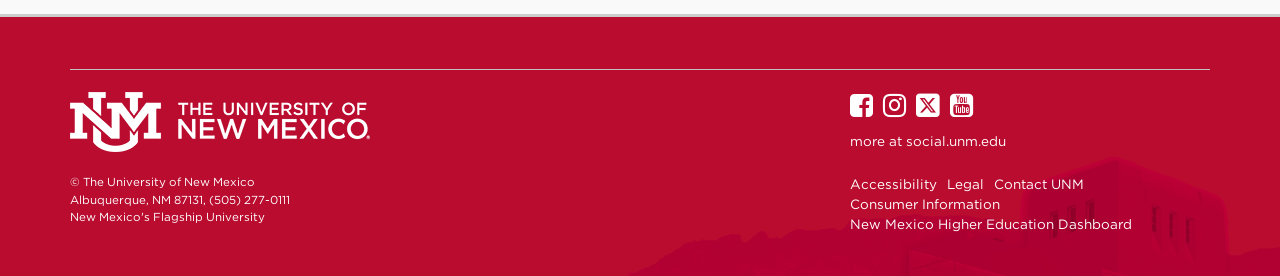Identify the bounding box coordinates for the UI element described by the following text: "Consumer Information". Provide the coordinates as four float numbers between 0 and 1, in the format [left, top, right, bottom].

[0.664, 0.711, 0.781, 0.769]